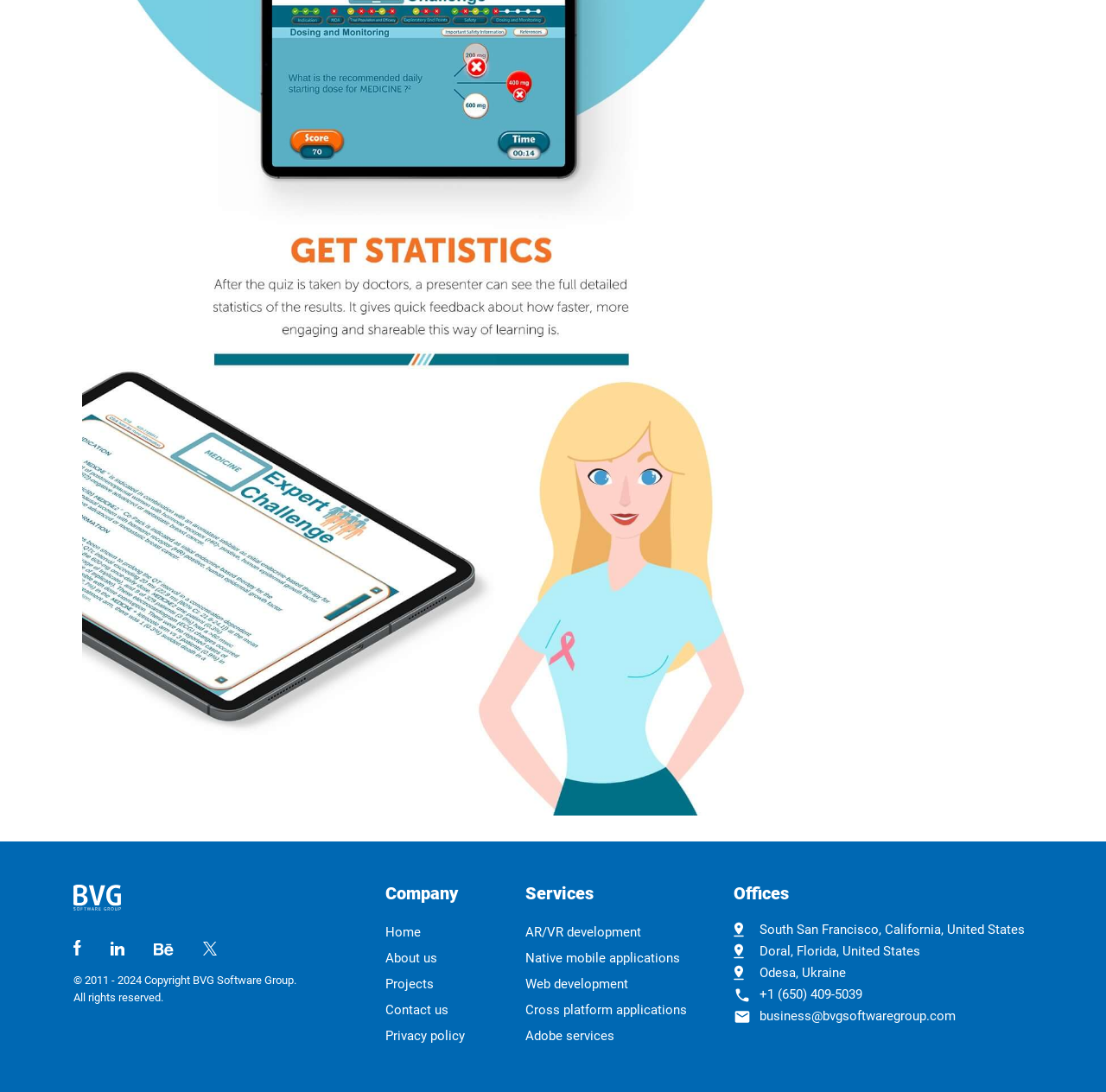What is the company's copyright year range? From the image, respond with a single word or brief phrase.

2011 - 2024